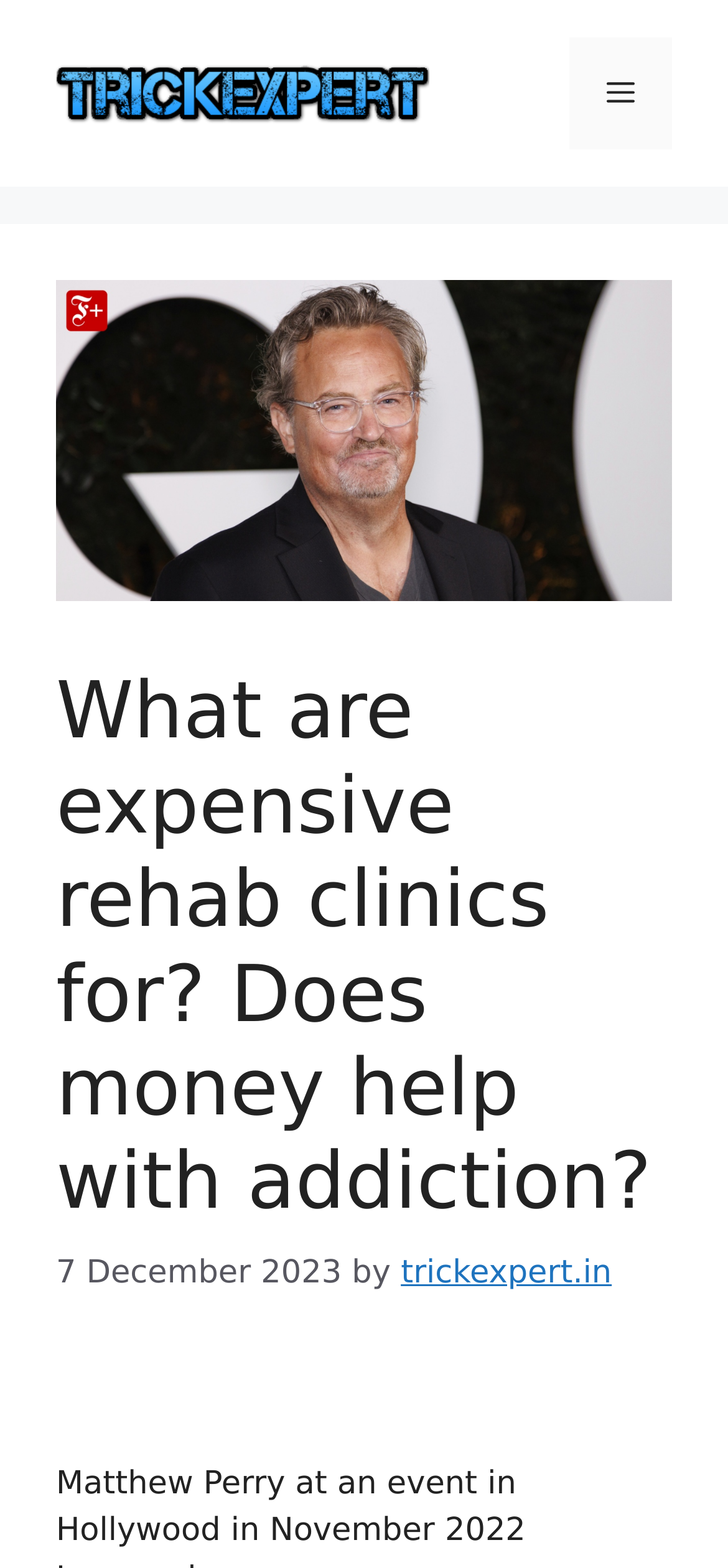Locate the bounding box coordinates for the element described below: "trickexpert.in". The coordinates must be four float values between 0 and 1, formatted as [left, top, right, bottom].

[0.551, 0.8, 0.84, 0.824]